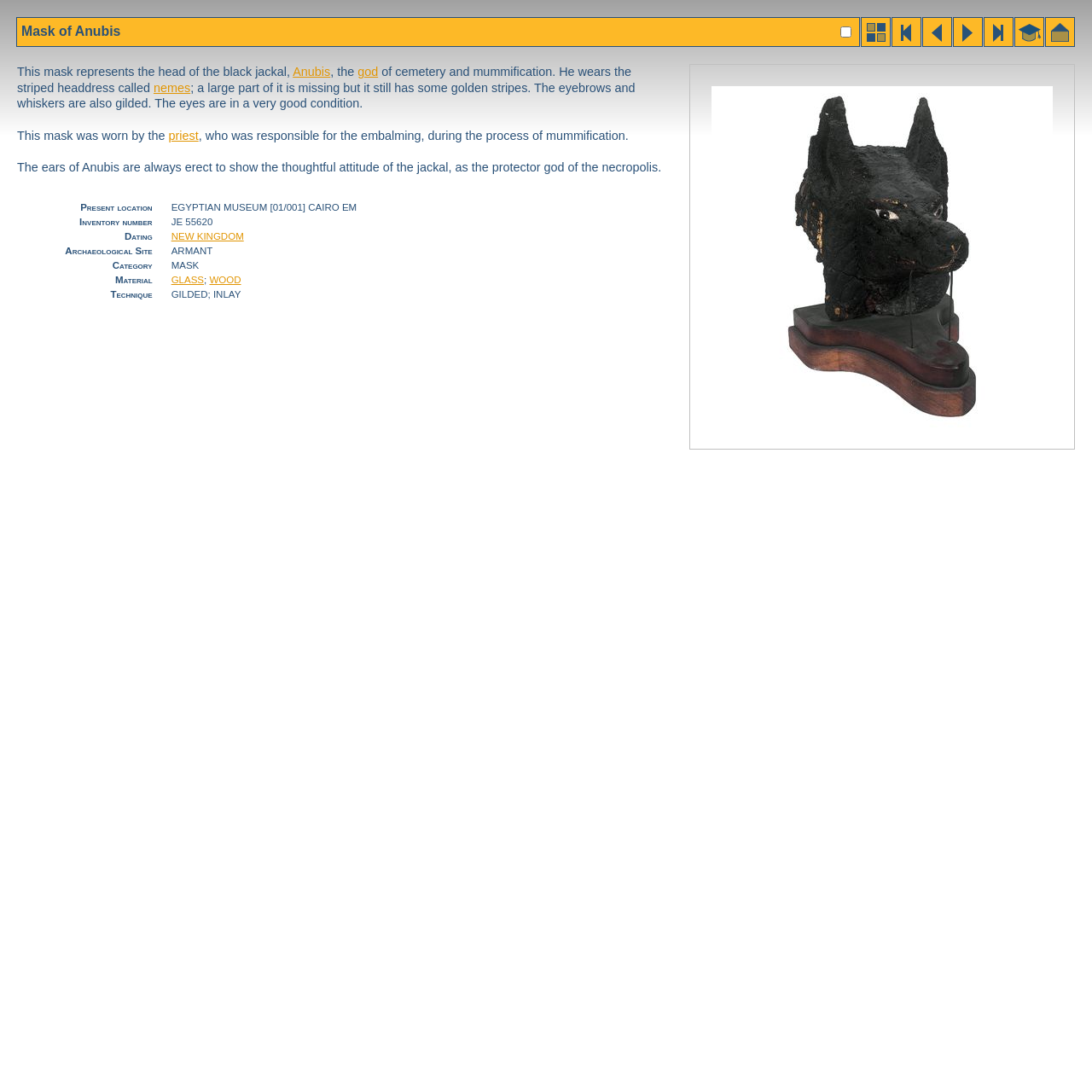Bounding box coordinates are specified in the format (top-left x, top-left y, bottom-right x, bottom-right y). All values are floating point numbers bounded between 0 and 1. Please provide the bounding box coordinate of the region this sentence describes: NEW KINGDOM

[0.157, 0.212, 0.223, 0.221]